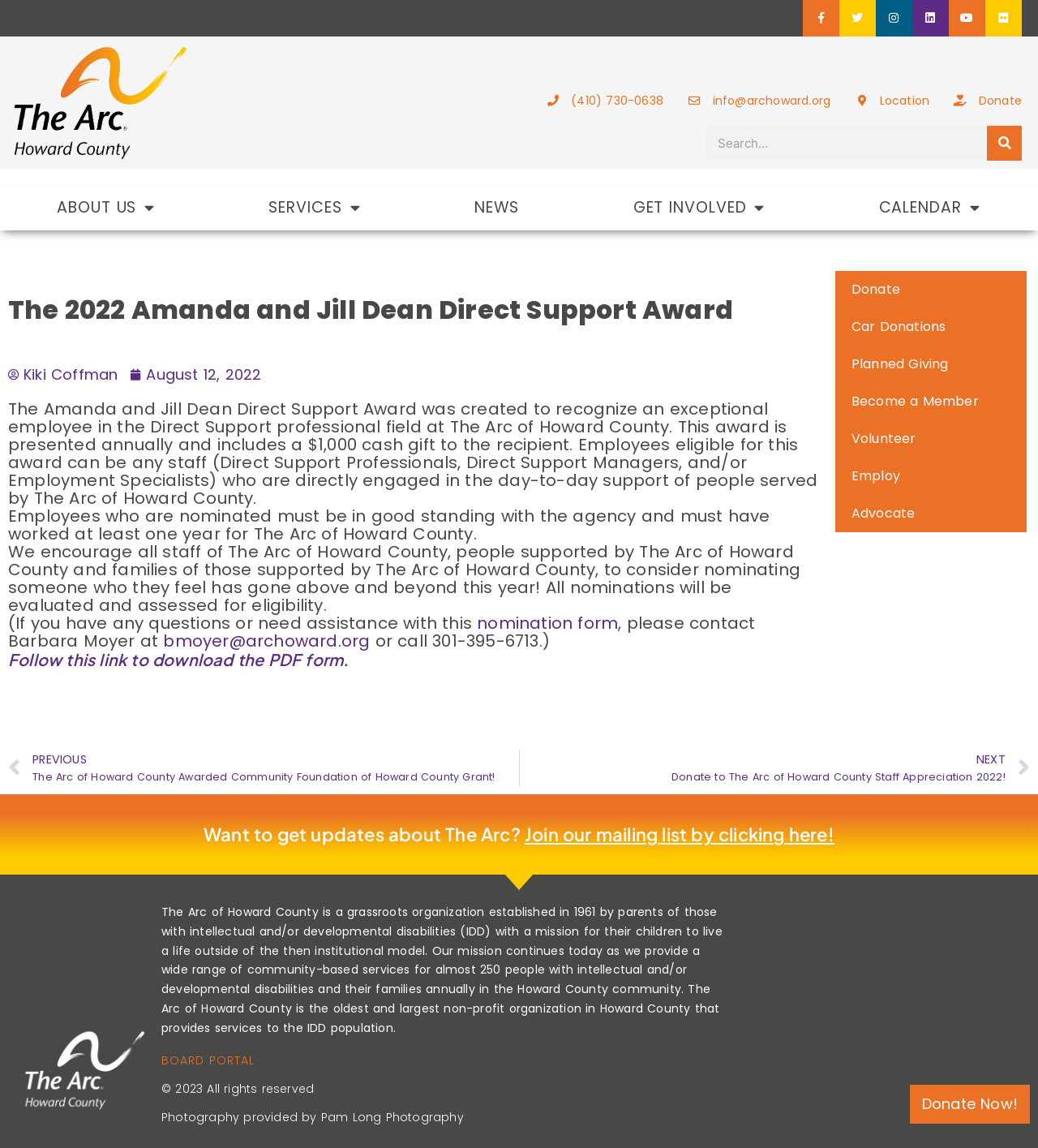What is the contact information for assistance with the nomination form?
Can you give a detailed and elaborate answer to the question?

If someone has any questions or needs assistance with the nomination form, they can contact Barbara Moyer at bmoyer@archoward.org or call 301-395-6713, as stated on the webpage.